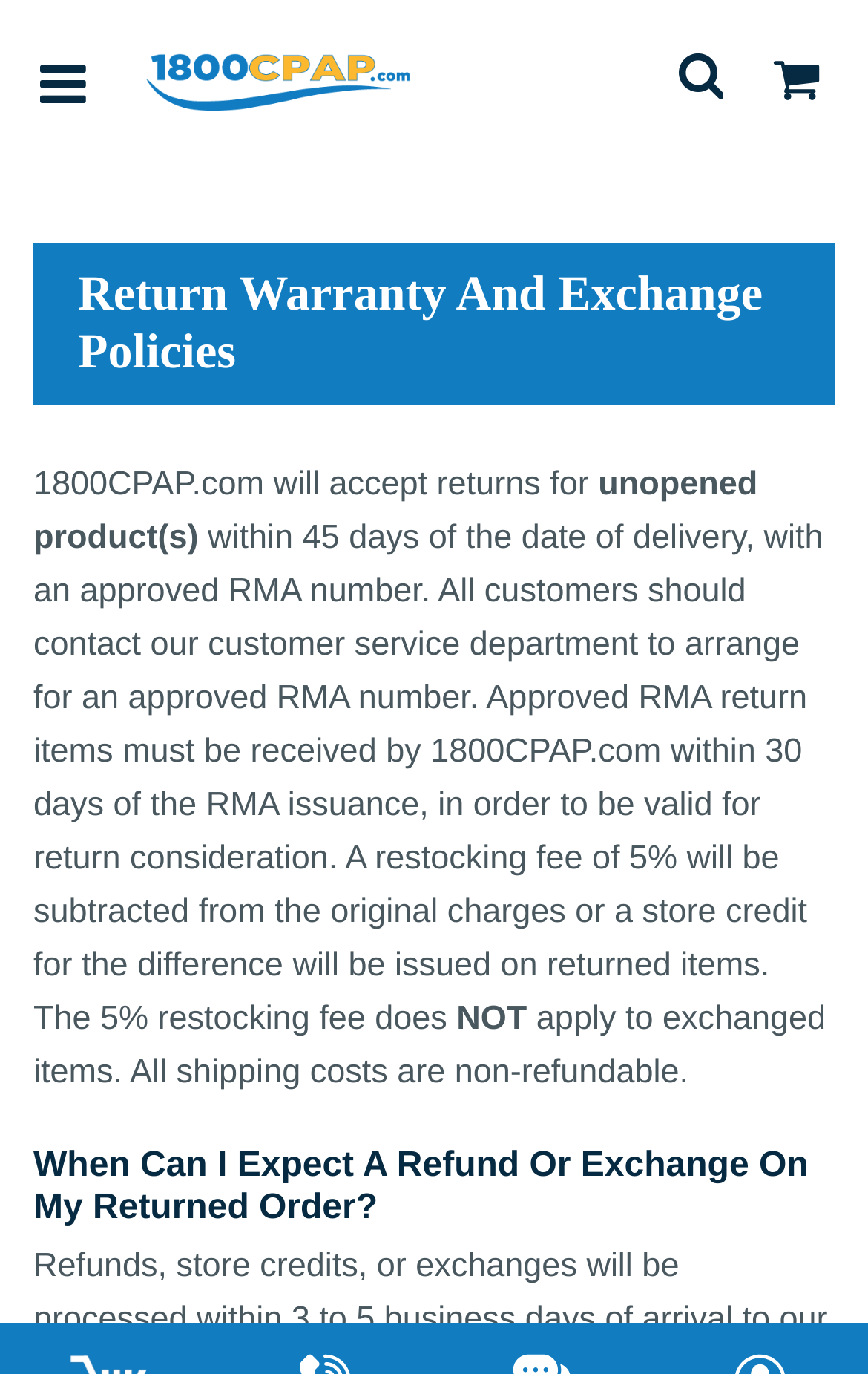Provide your answer to the question using just one word or phrase: Is there a restocking fee for returned items?

Yes